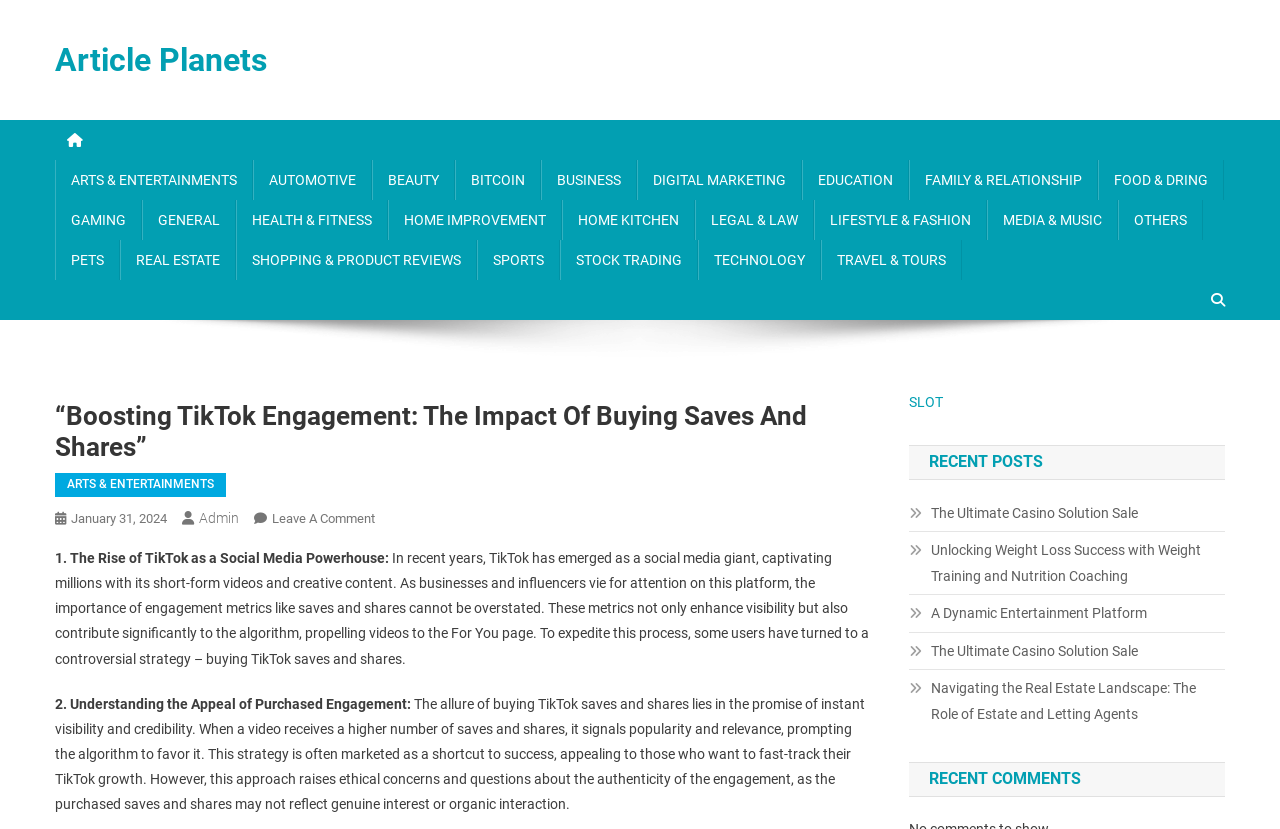Please study the image and answer the question comprehensively:
What is the topic of the first section?

I read the first section of the article and found that it's about the rise of TikTok as a social media powerhouse. The section is titled '1. The Rise of TikTok as a Social Media Powerhouse:'.